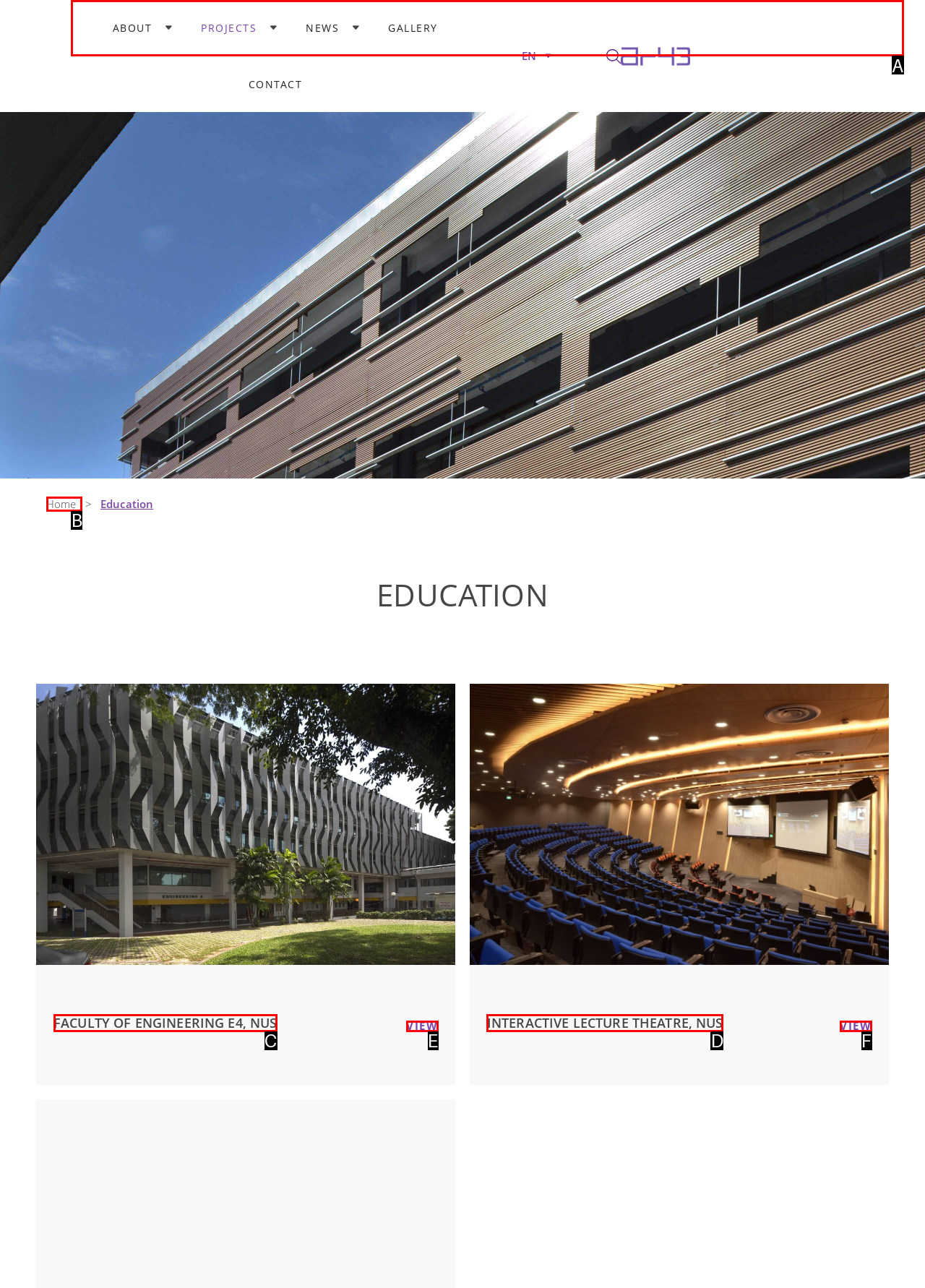From the options presented, which lettered element matches this description: name="s" placeholder="Search …" title="Search for:"
Reply solely with the letter of the matching option.

A